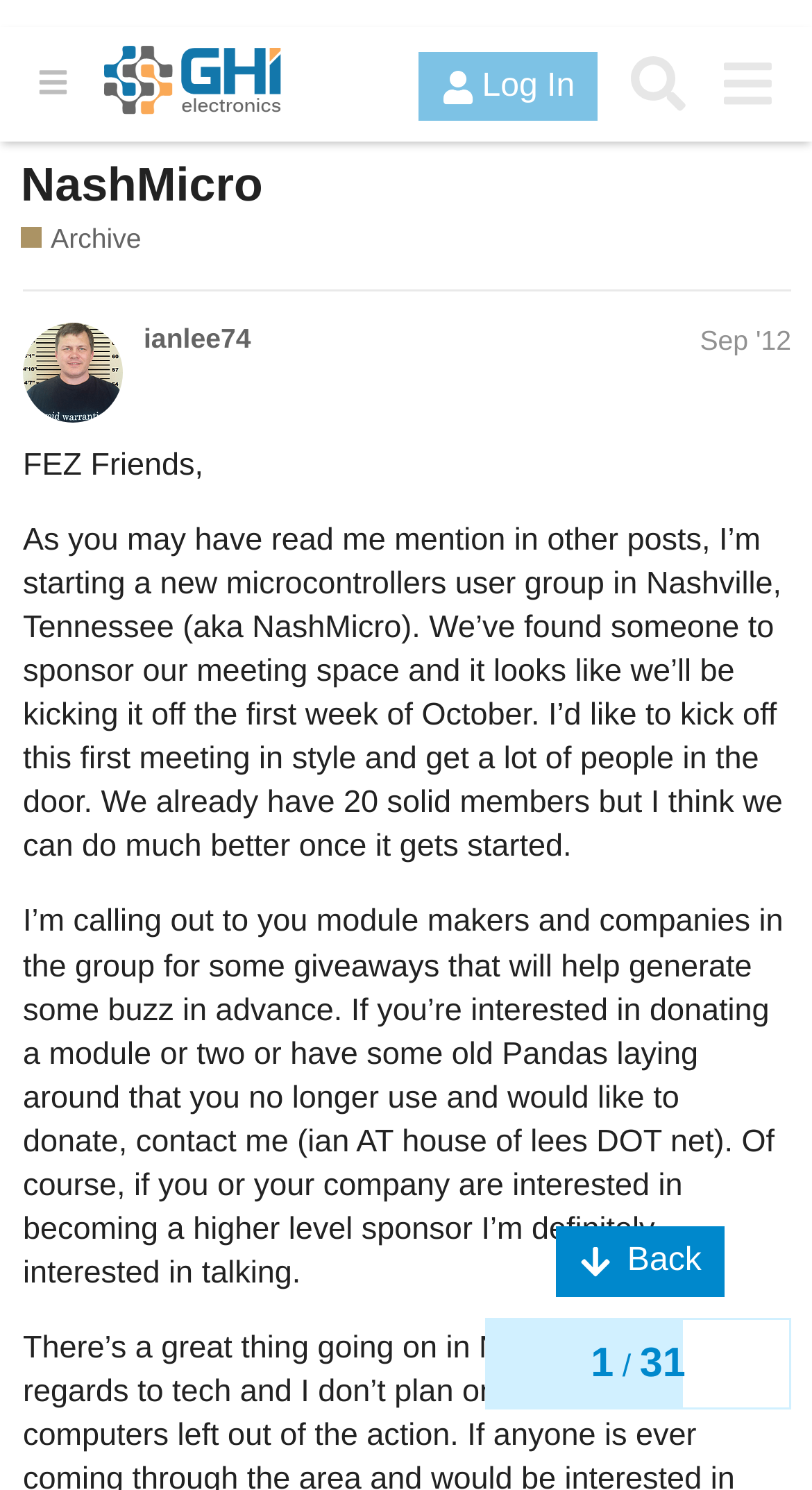Identify the bounding box coordinates of the section to be clicked to complete the task described by the following instruction: "Go to the NashMicro homepage". The coordinates should be four float numbers between 0 and 1, formatted as [left, top, right, bottom].

[0.026, 0.087, 0.324, 0.123]